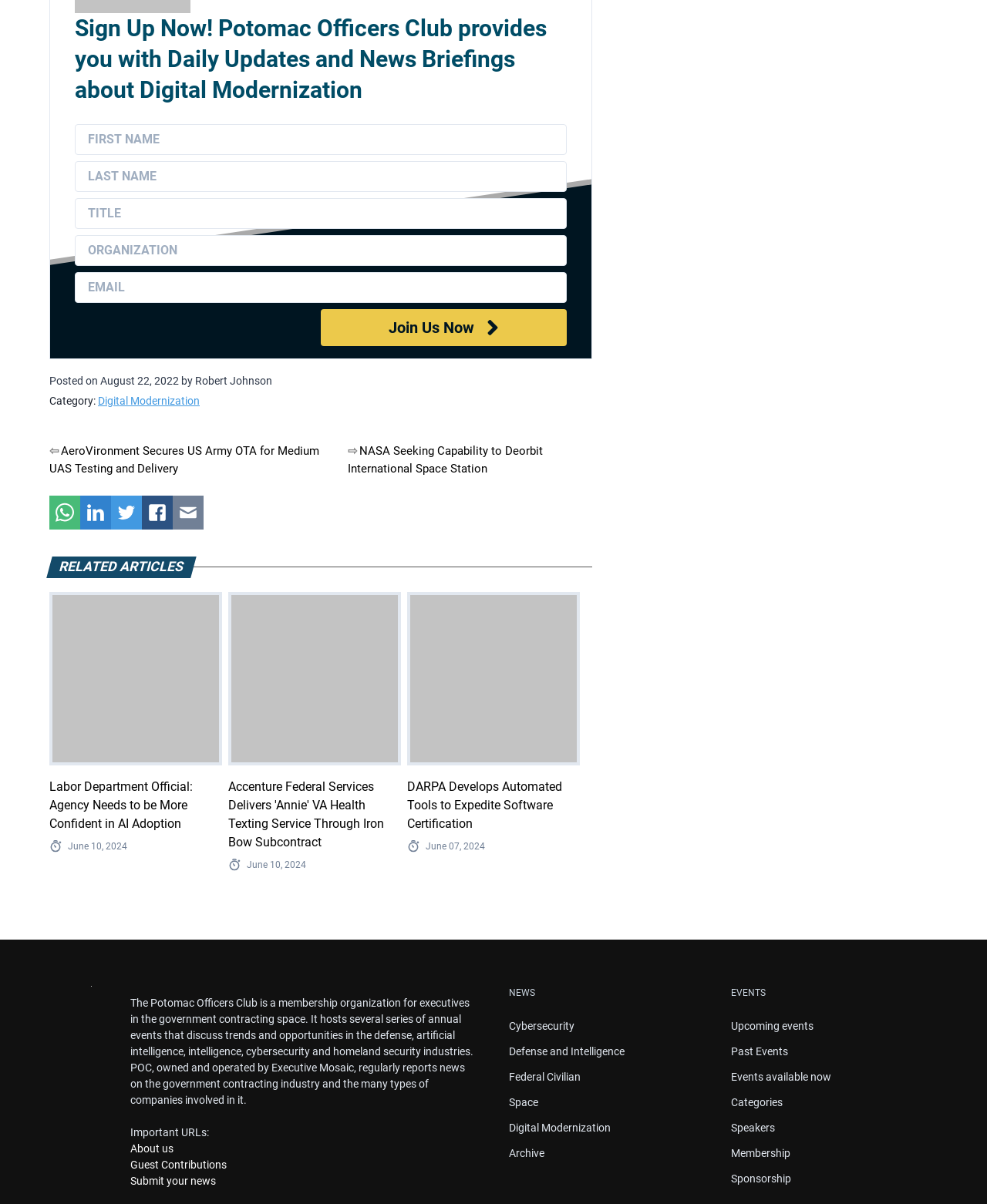What is the category of the post?
Using the visual information, respond with a single word or phrase.

Digital Modernization